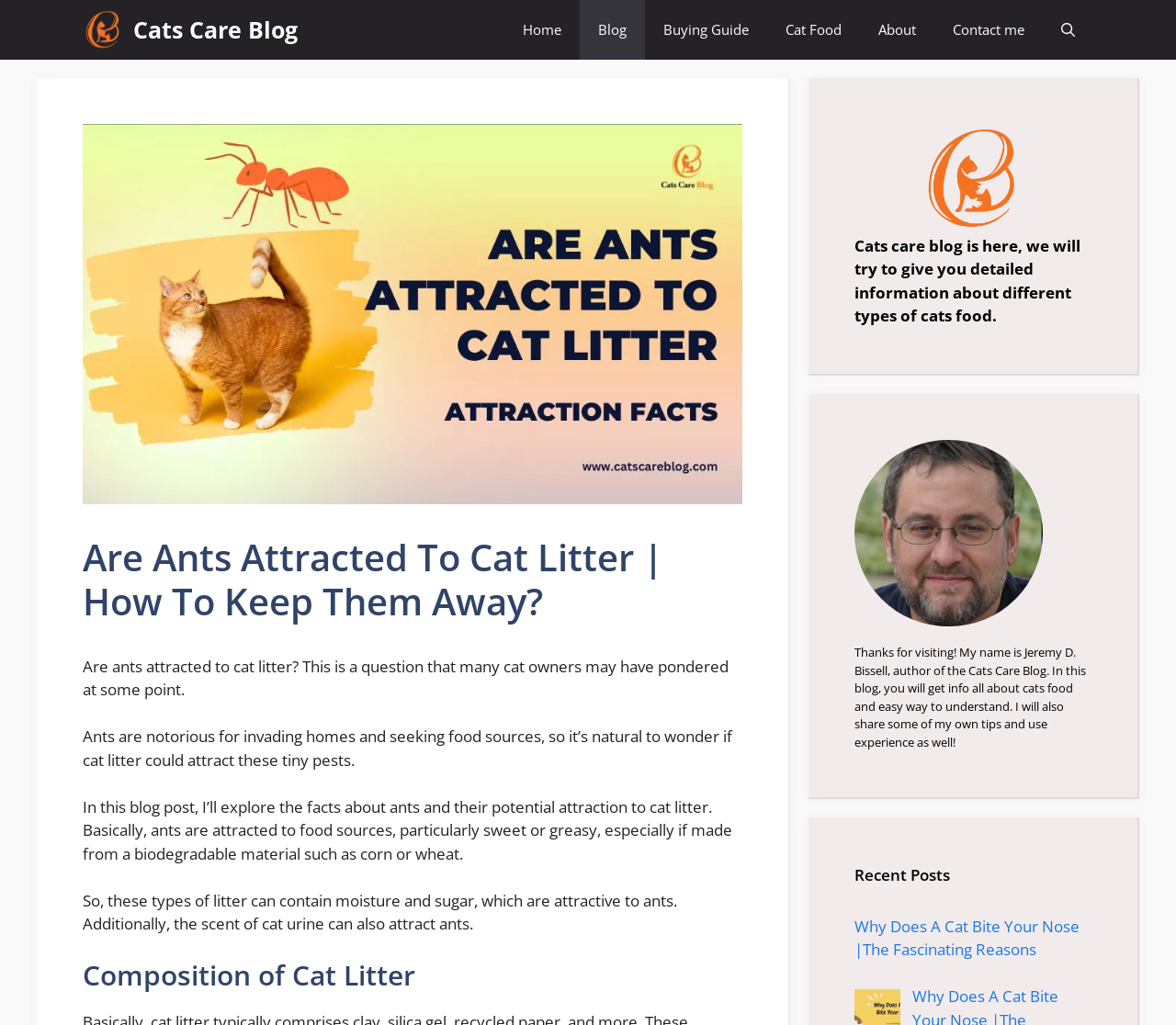Who is the author of the blog?
From the image, respond using a single word or phrase.

Jeremy D. Bissell